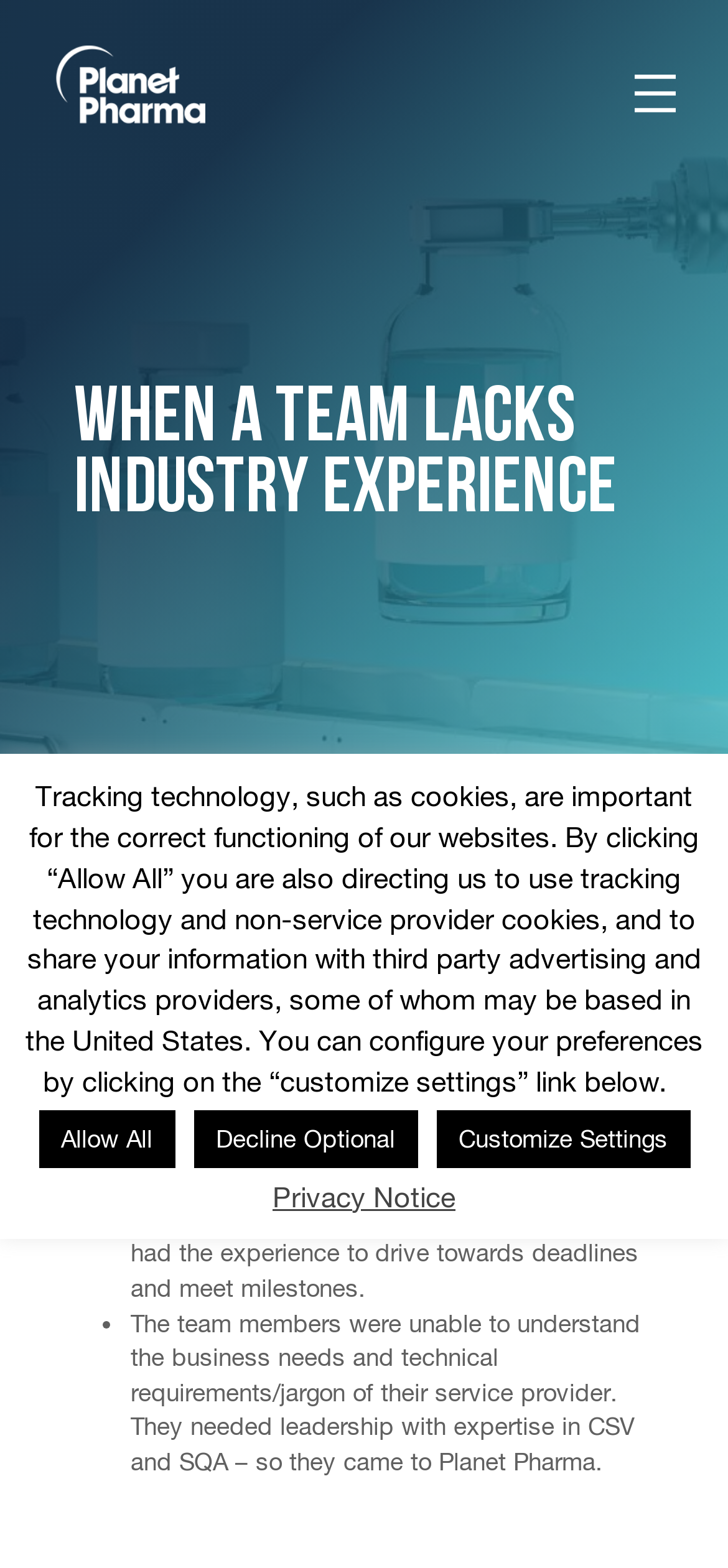What is the logo at the top left corner of the webpage?
From the details in the image, answer the question comprehensively.

The logo is located at the top left corner of the webpage, with a bounding box coordinate of [0.077, 0.024, 0.282, 0.084]. It is a white logo with the text 'Planet Pharma'.